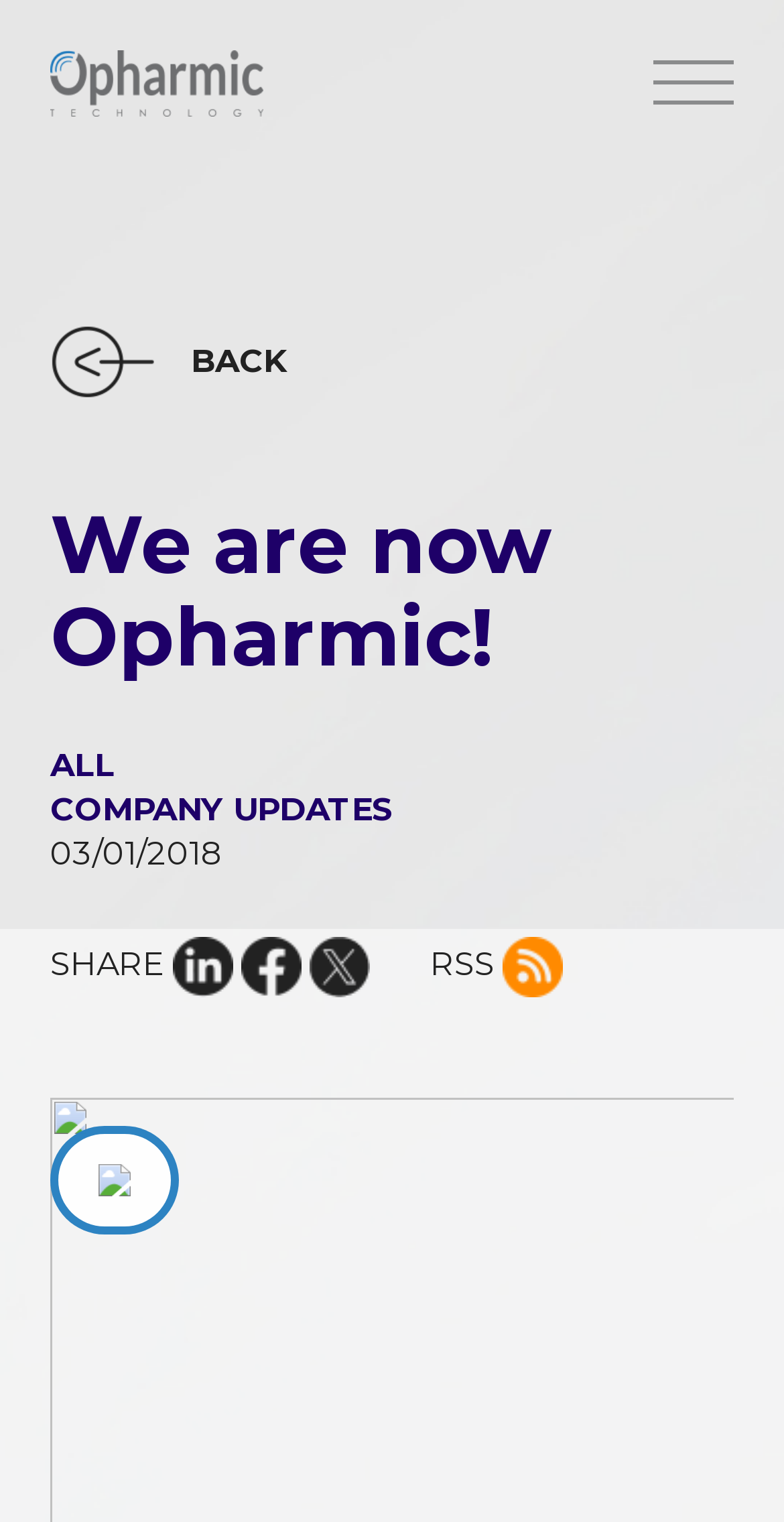Find the bounding box of the UI element described as: "BACK". The bounding box coordinates should be given as four float values between 0 and 1, i.e., [left, top, right, bottom].

[0.197, 0.225, 0.367, 0.25]